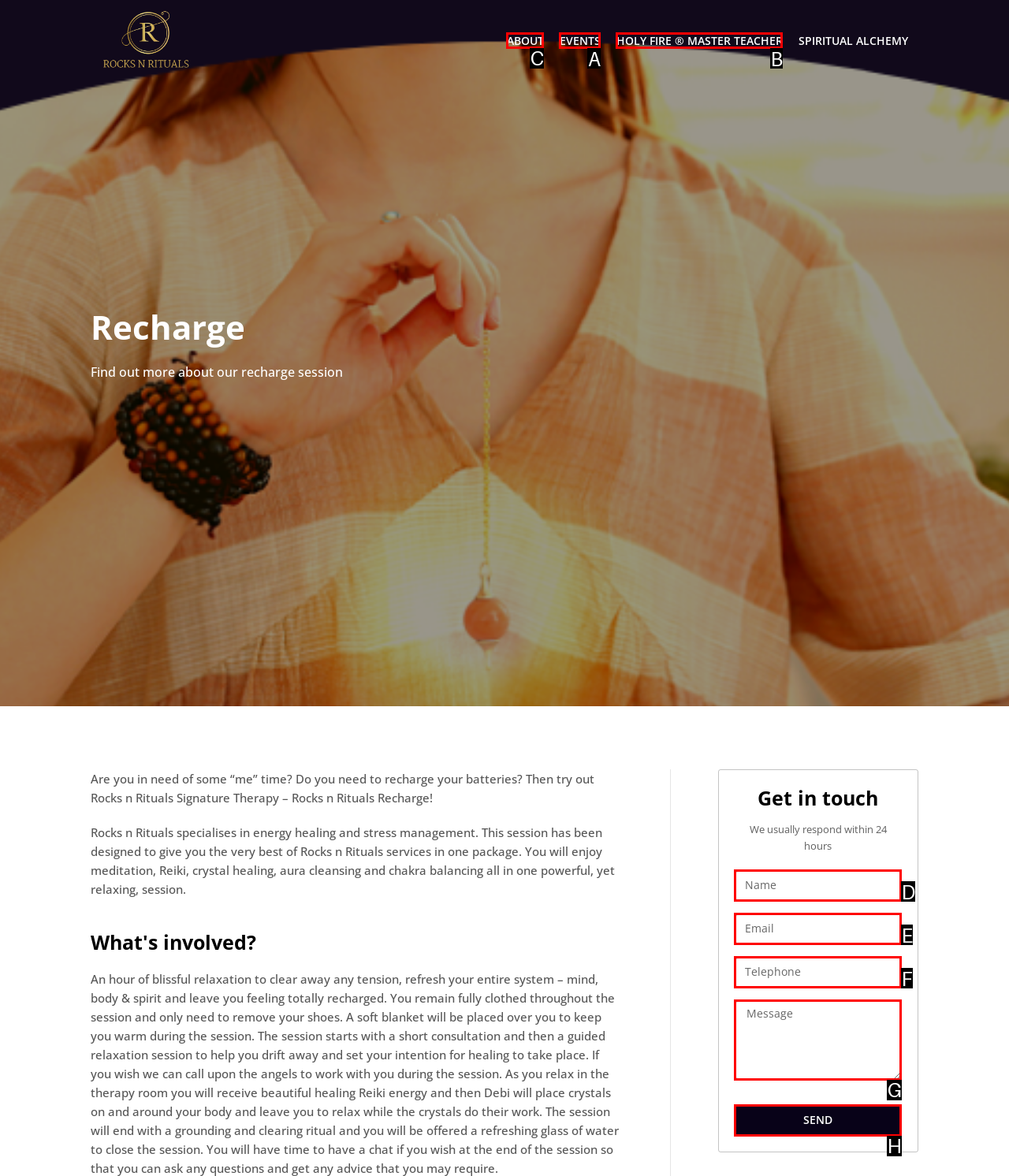Choose the UI element you need to click to carry out the task: Click the ABOUT link.
Respond with the corresponding option's letter.

C